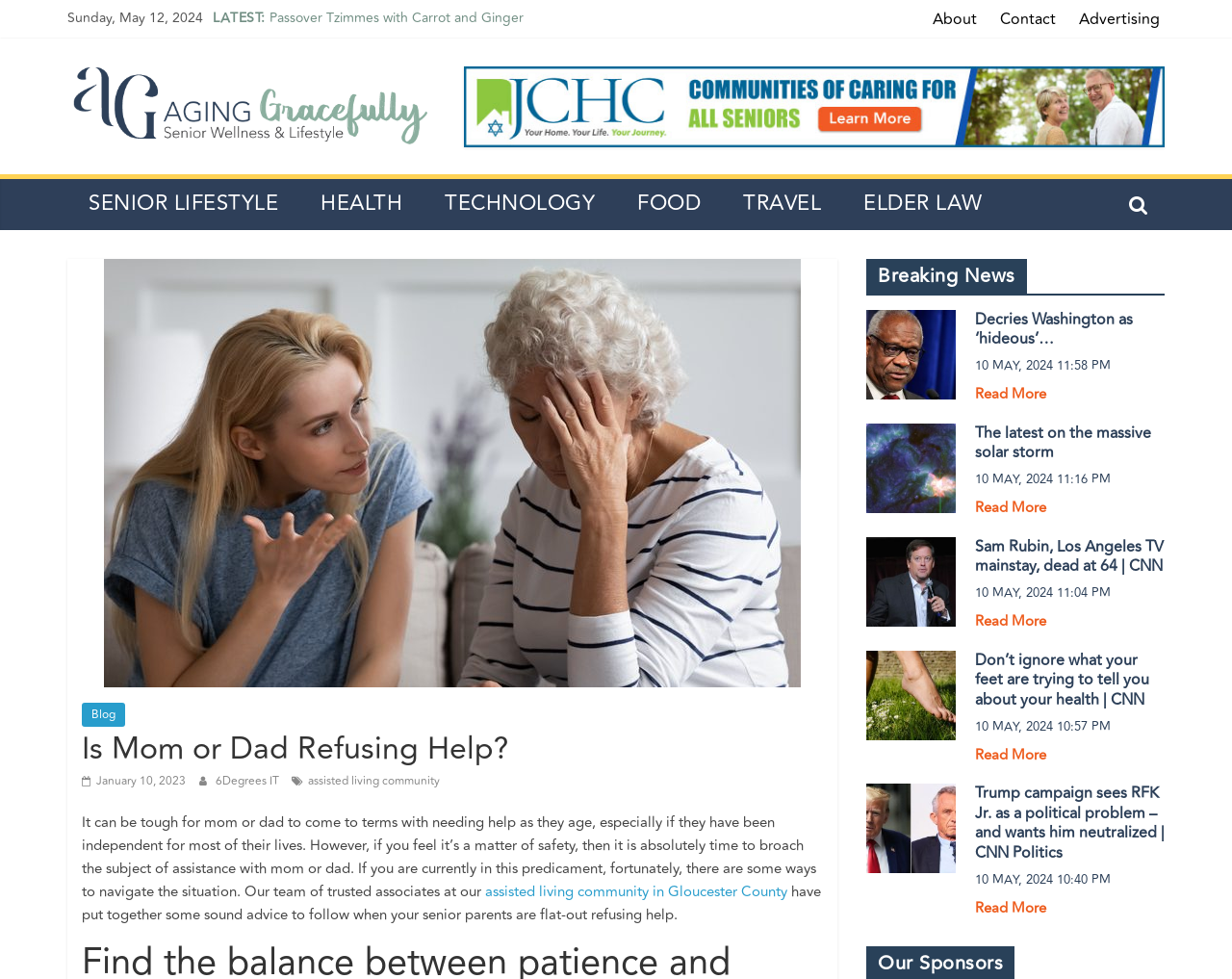Based on the element description Contact, identify the bounding box of the UI element in the given webpage screenshot. The coordinates should be in the format (top-left x, top-left y, bottom-right x, bottom-right y) and must be between 0 and 1.

[0.808, 0.008, 0.861, 0.031]